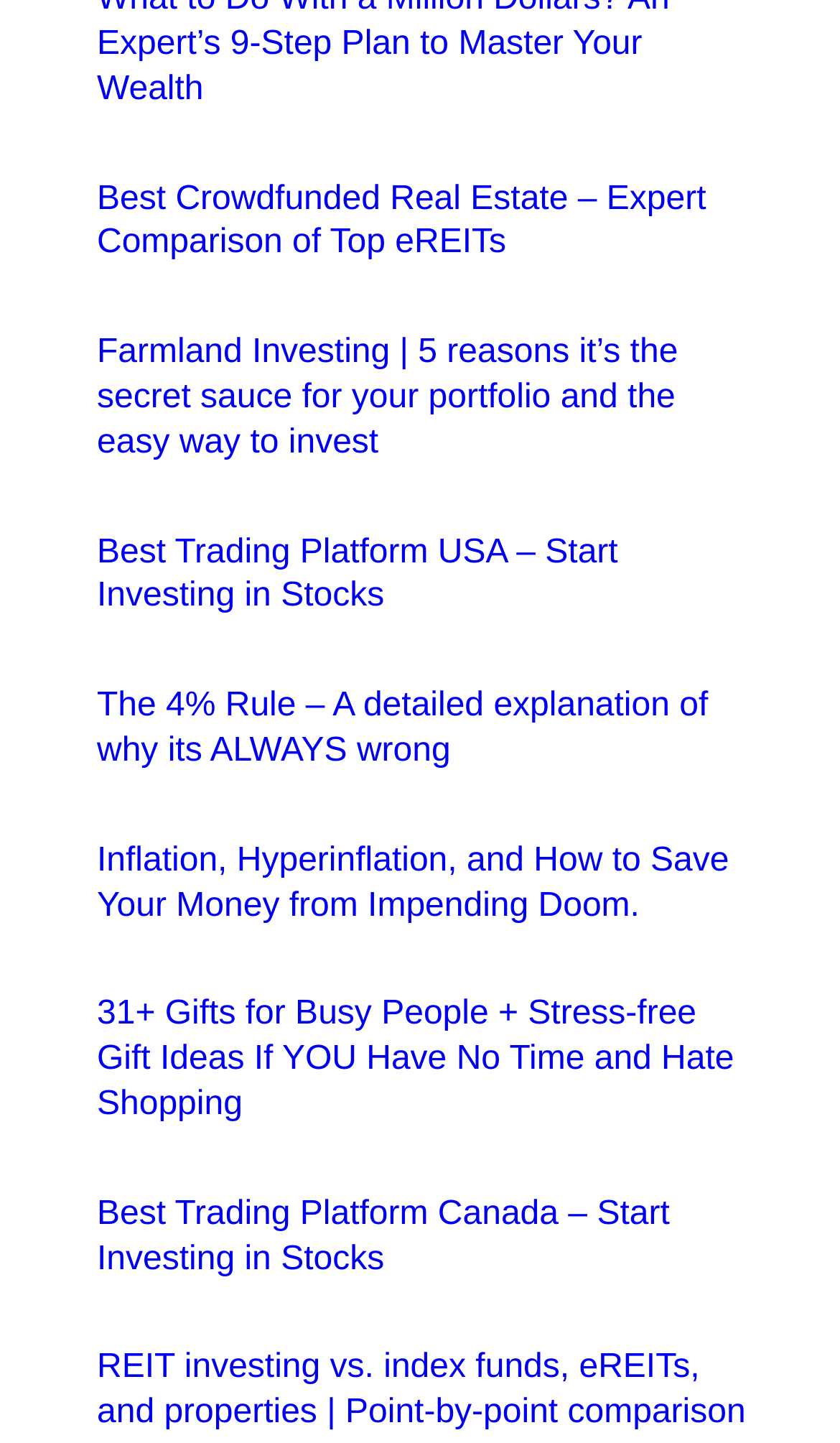Please identify the bounding box coordinates for the region that you need to click to follow this instruction: "Learn about the 4% Rule".

[0.115, 0.477, 0.843, 0.533]